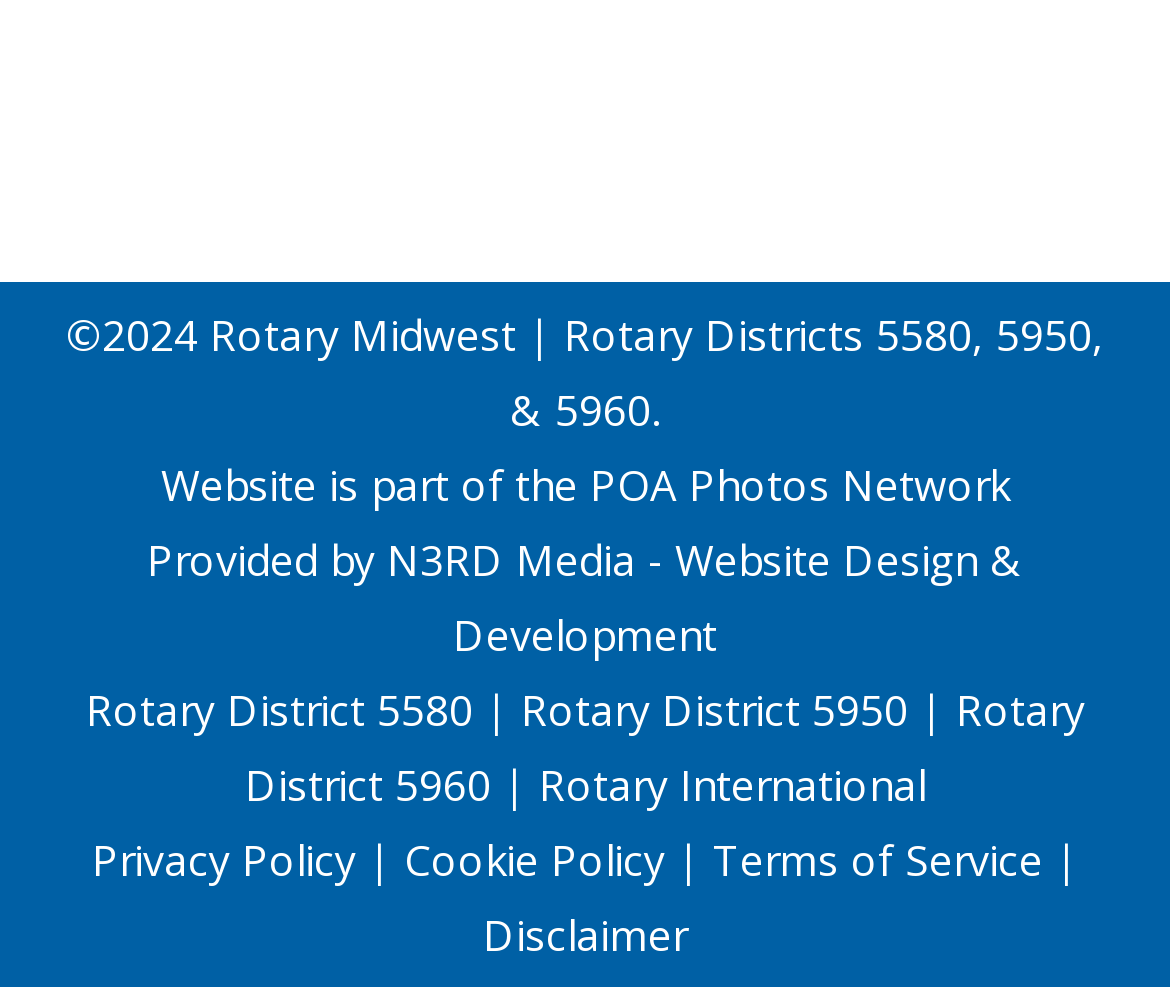Determine the bounding box coordinates for the clickable element to execute this instruction: "go to POA Photos Network". Provide the coordinates as four float numbers between 0 and 1, i.e., [left, top, right, bottom].

[0.504, 0.462, 0.863, 0.52]